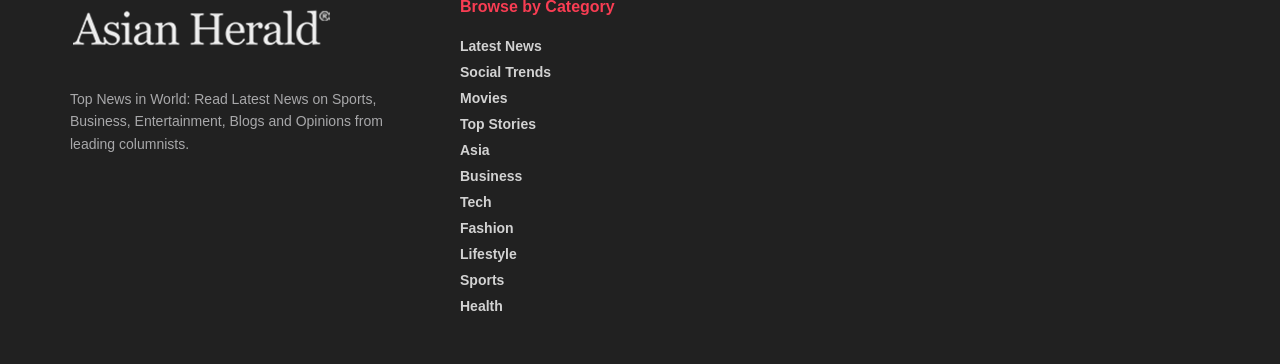By analyzing the image, answer the following question with a detailed response: Is there a news category for Entertainment?

Although there is no direct link to Entertainment, the static text mentions 'Entertainment' as one of the topics covered, implying that there is a news category for Entertainment.